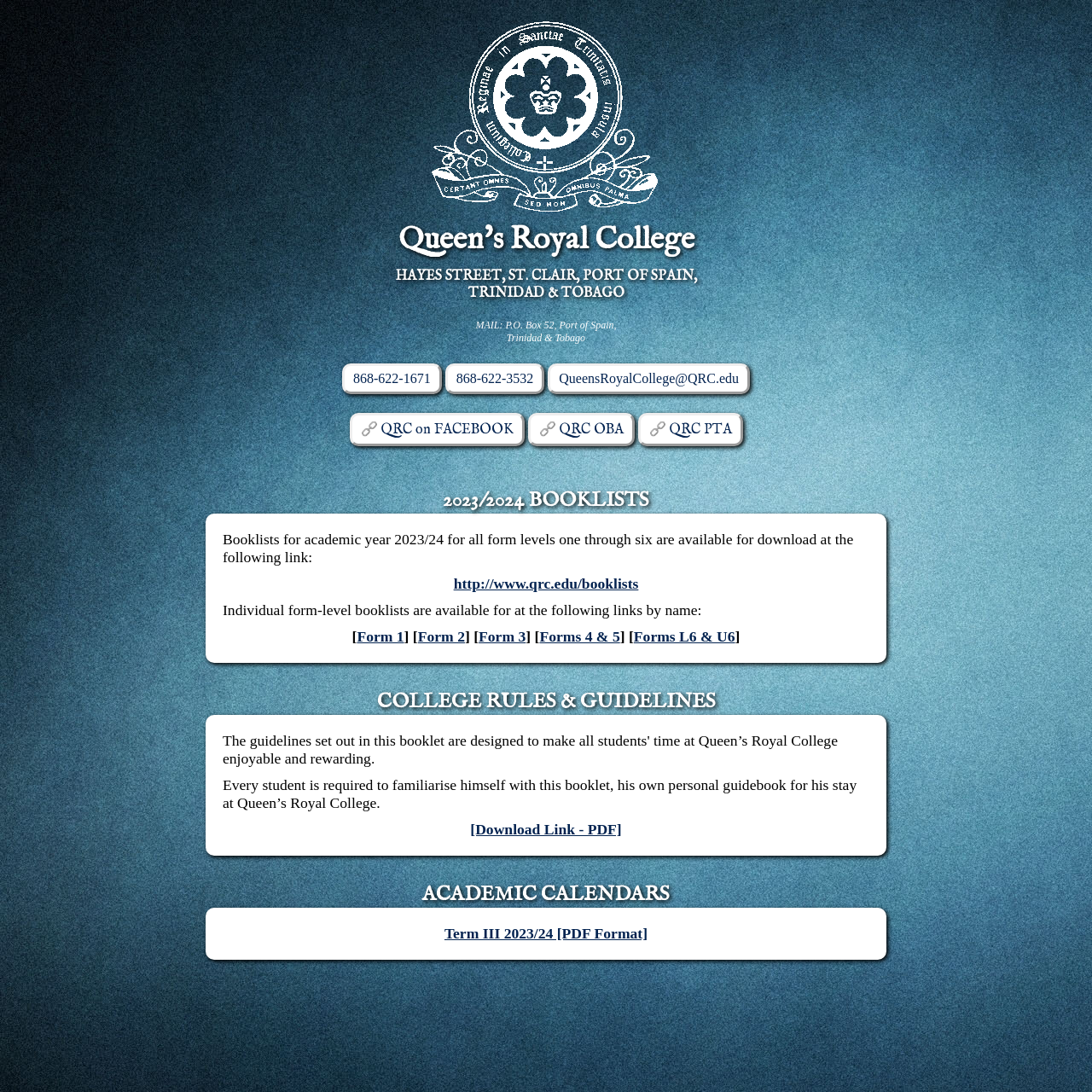Find the bounding box coordinates of the element I should click to carry out the following instruction: "Access Form 1 booklist".

[0.327, 0.575, 0.37, 0.591]